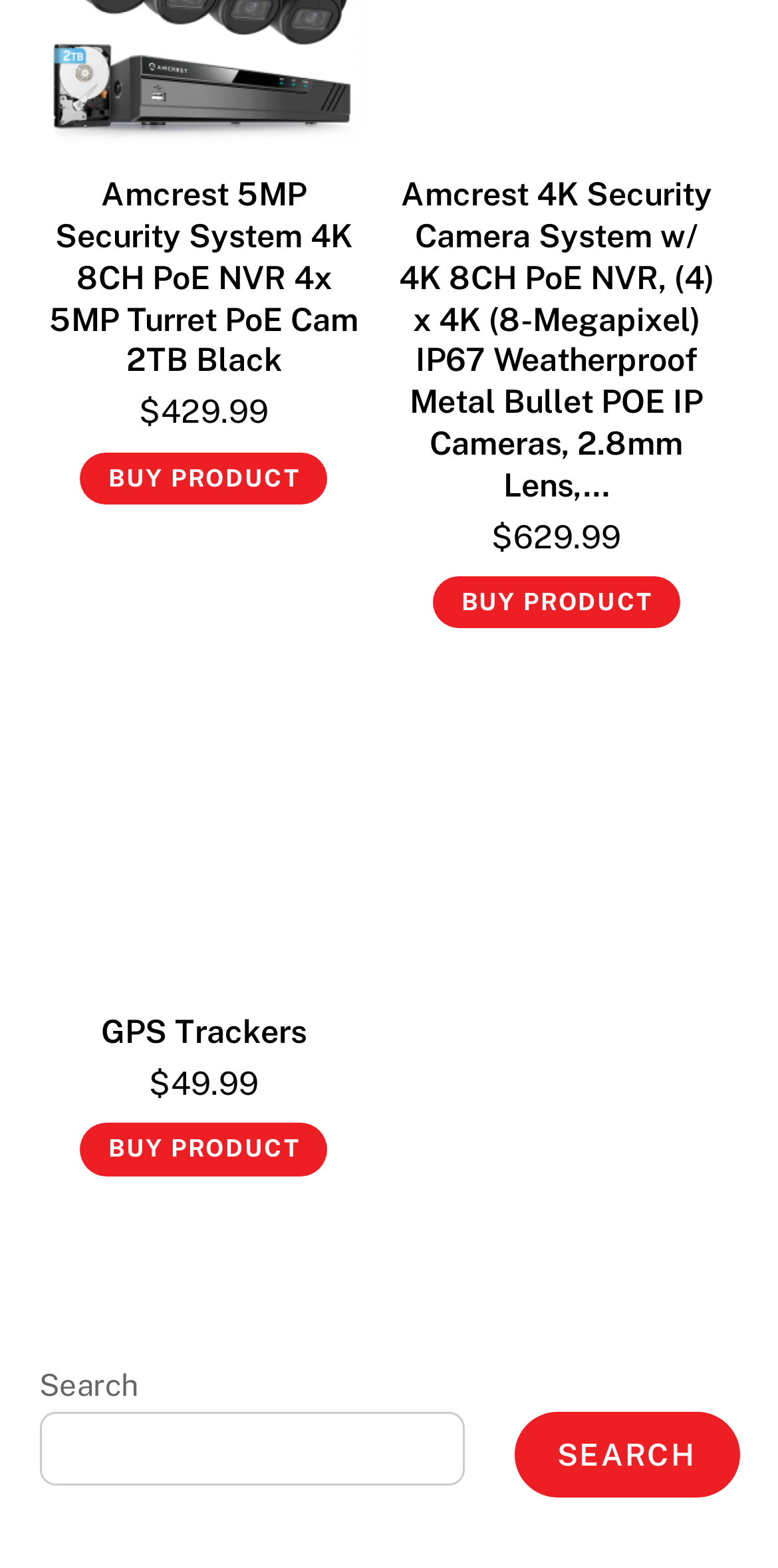Please provide a short answer using a single word or phrase for the question:
What is the purpose of the 'Buy Product' buttons?

To purchase a product